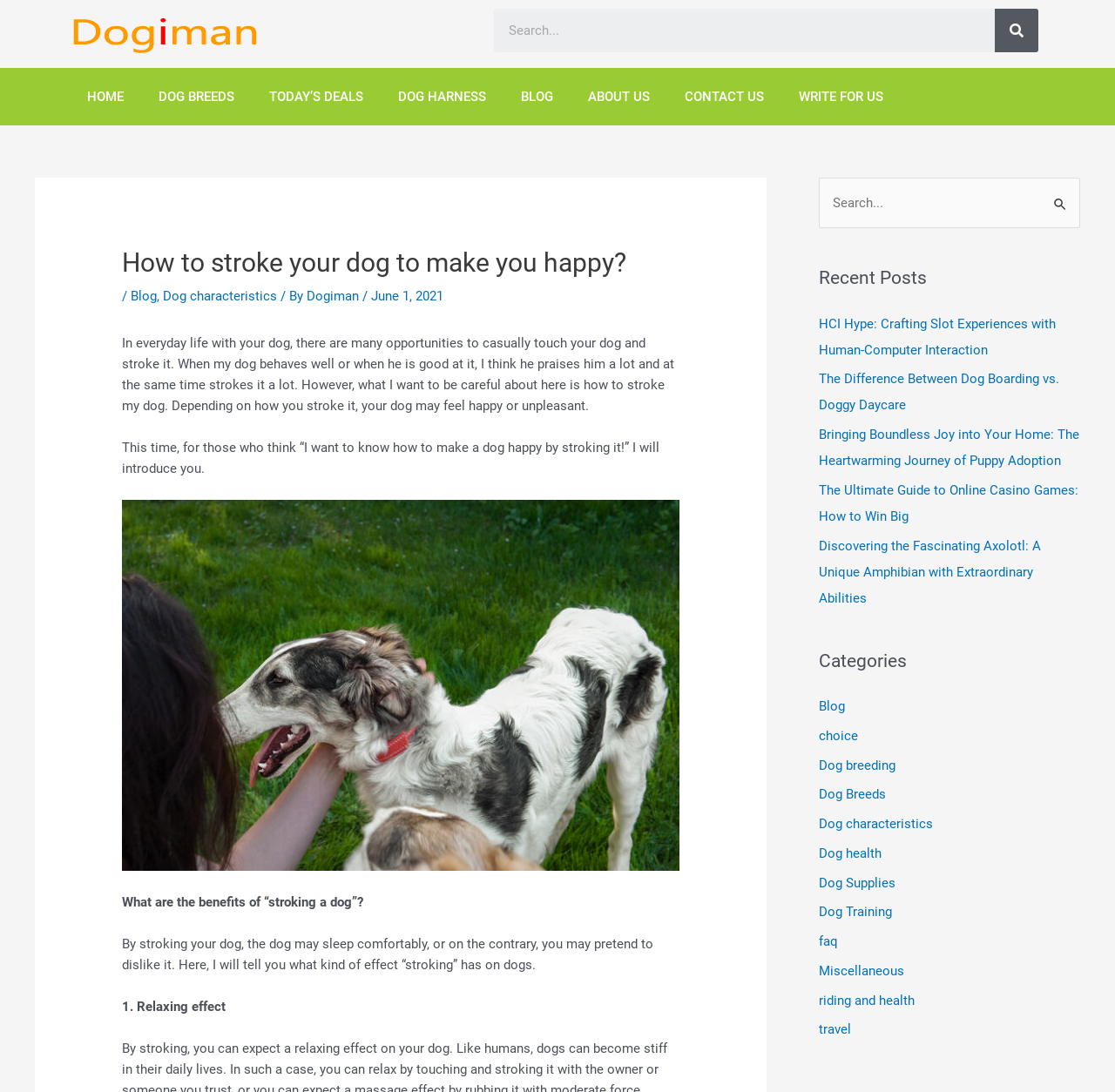Respond to the following question with a brief word or phrase:
What are the categories available on the website?

Blog, Dog Breeds, etc.